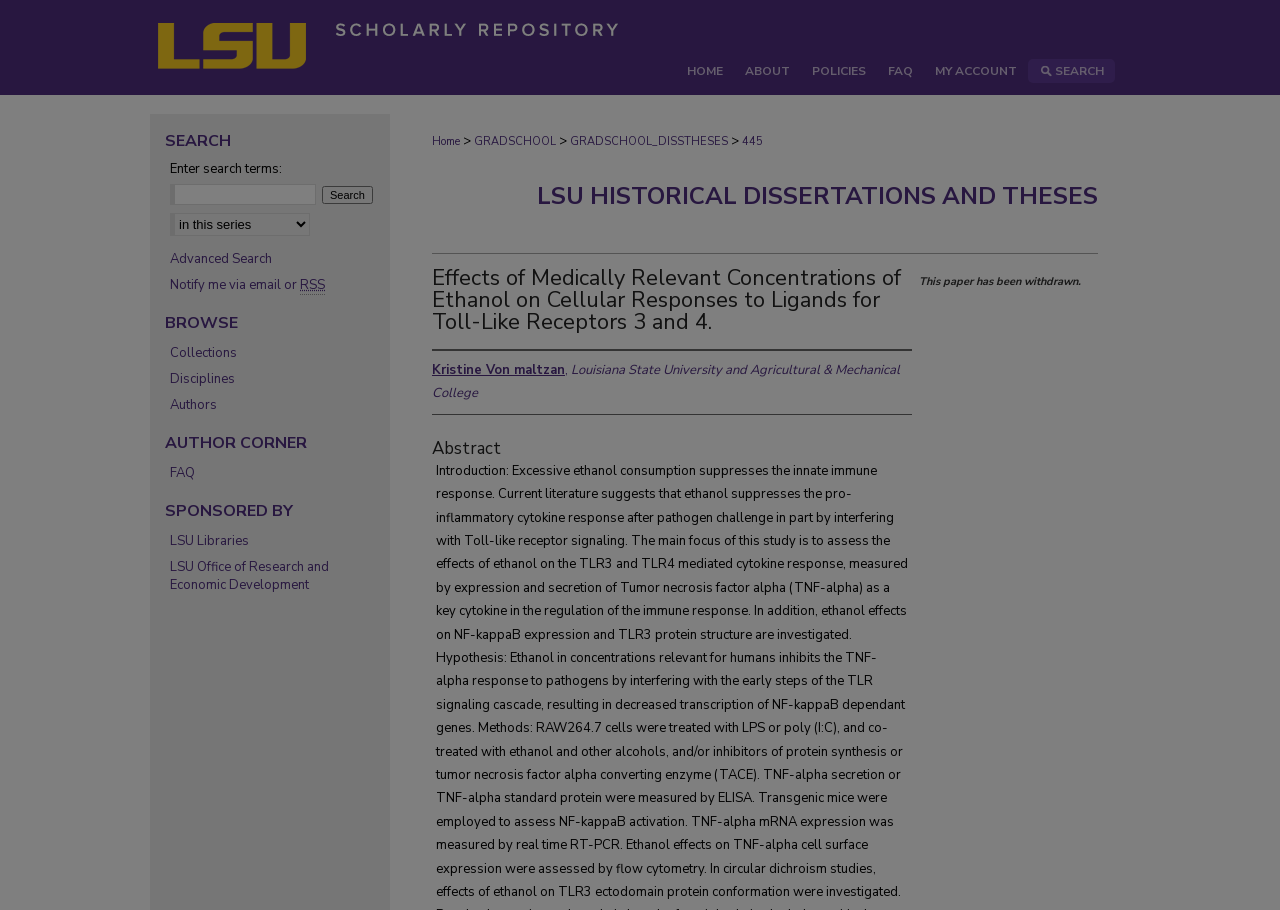Using details from the image, please answer the following question comprehensively:
What is the status of the paper?

I found the answer by looking at the static text element with the text 'This paper has been withdrawn.' which is located below the abstract heading, indicating that the paper has been withdrawn.